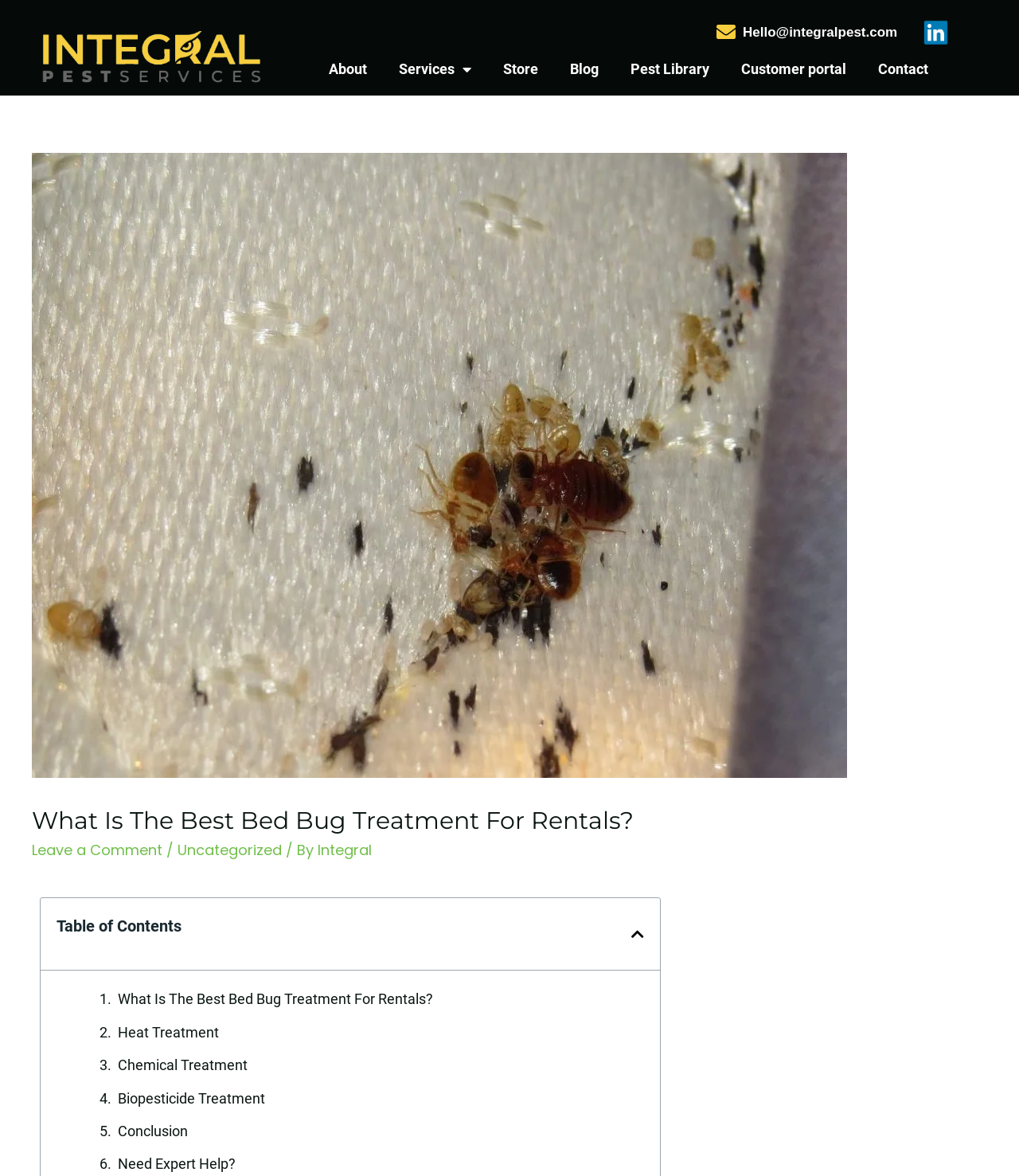Identify the main heading of the webpage and provide its text content.

What Is The Best Bed Bug Treatment For Rentals?